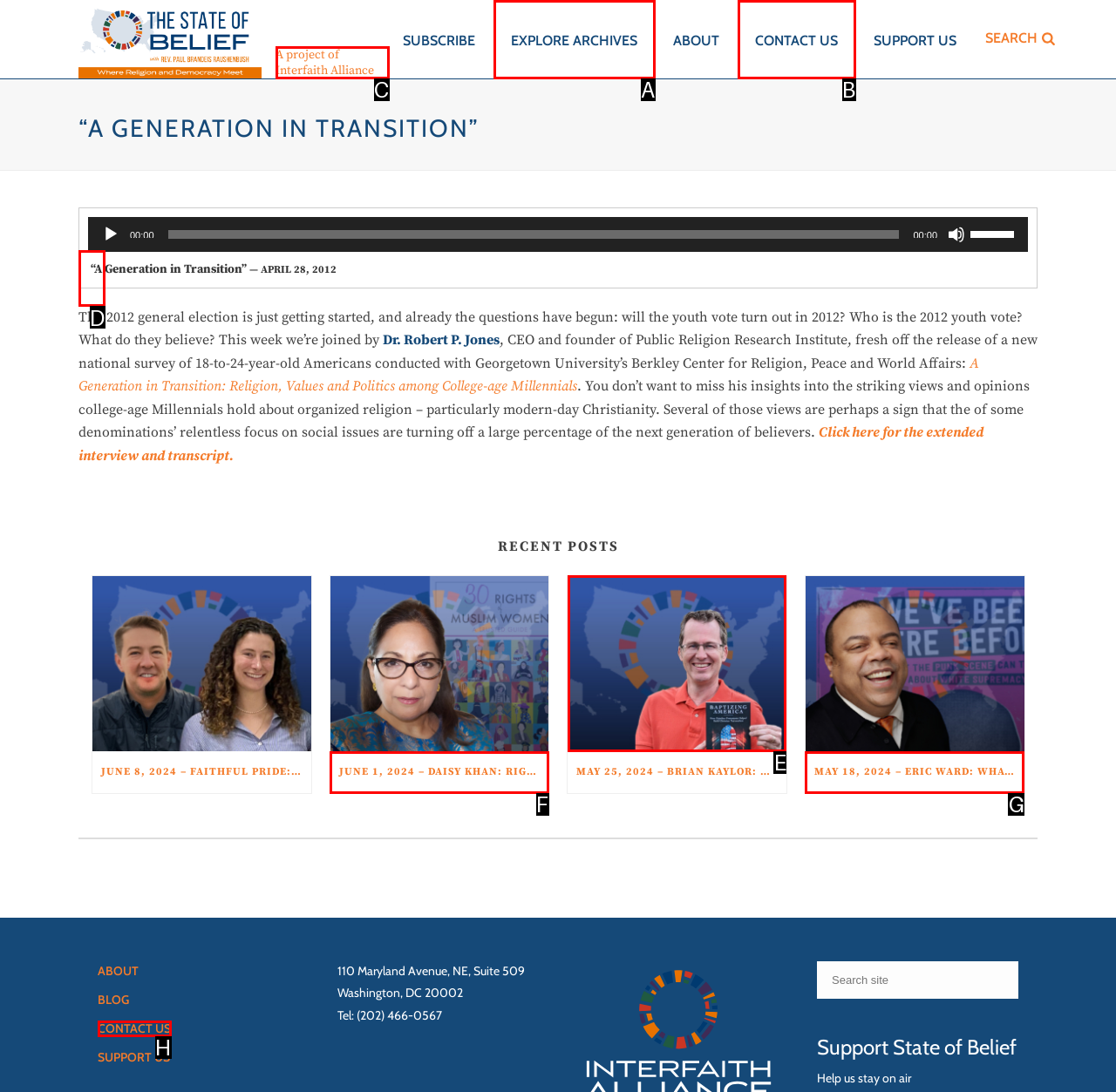Match the element description to one of the options: A project of Interfaith Alliance
Respond with the corresponding option's letter.

C